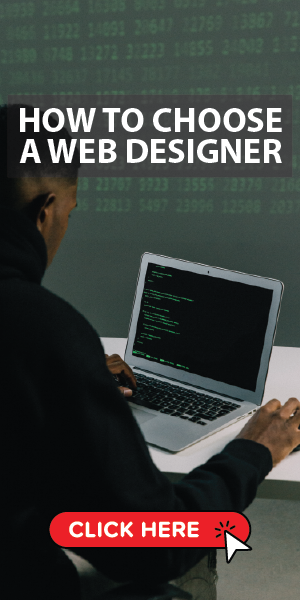Depict the image with a detailed narrative.

The image features an individual seated at a sleek, modern workspace, intently engaging with a laptop displaying lines of code. Behind them is a digital backdrop filled with numbers and symbols, creating a high-tech atmosphere. The bold text overlay reads, "HOW TO CHOOSE A WEB DESIGNER," emphasizing the article's focus on important considerations for selecting a web designer. At the bottom, a vibrant red button with the phrase "CLICK HERE" invites viewers to explore further, suggesting that the content is part of a larger guide on web design. This graphic effectively combines visual elements with informative content, appealing to those looking to enhance their understanding of web design and developer selection.